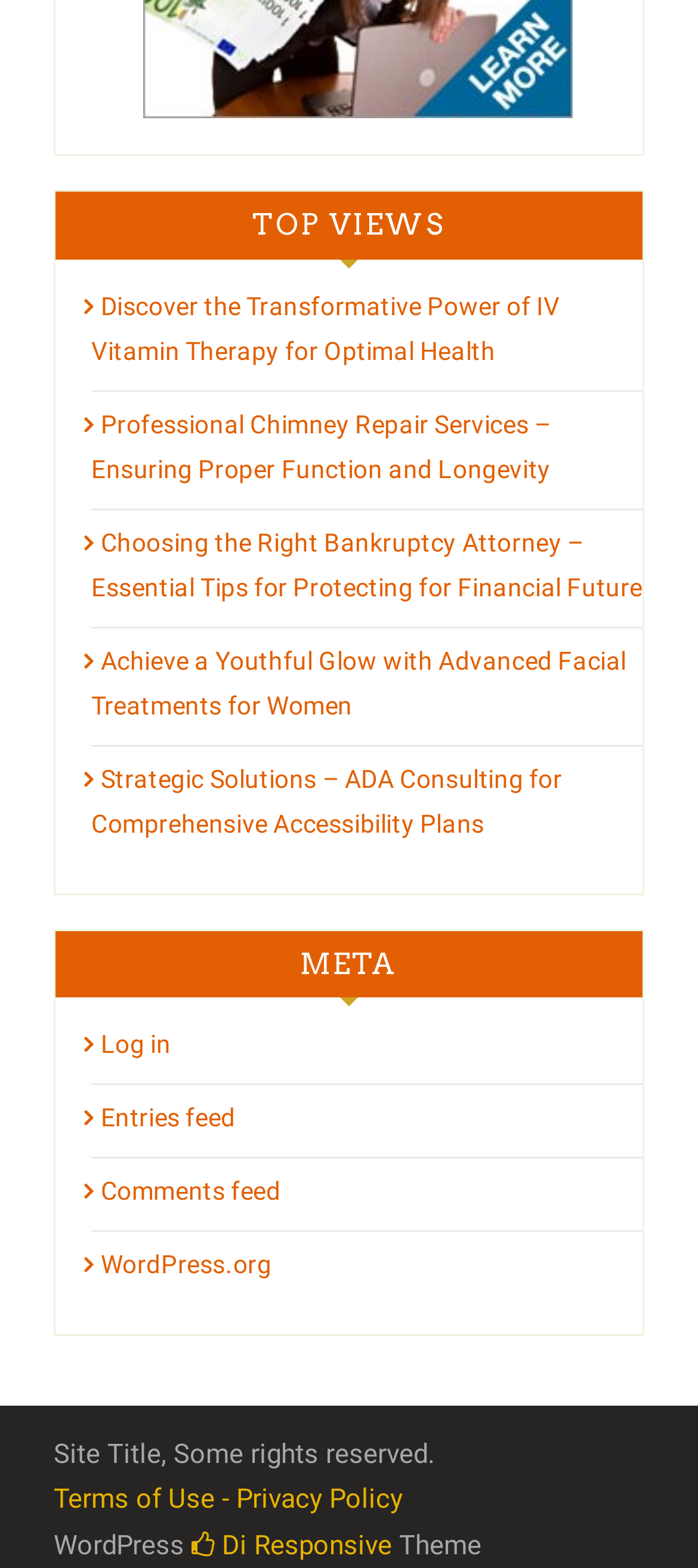Predict the bounding box coordinates of the area that should be clicked to accomplish the following instruction: "Explore strategic solutions for ADA consulting". The bounding box coordinates should consist of four float numbers between 0 and 1, i.e., [left, top, right, bottom].

[0.131, 0.487, 0.806, 0.534]